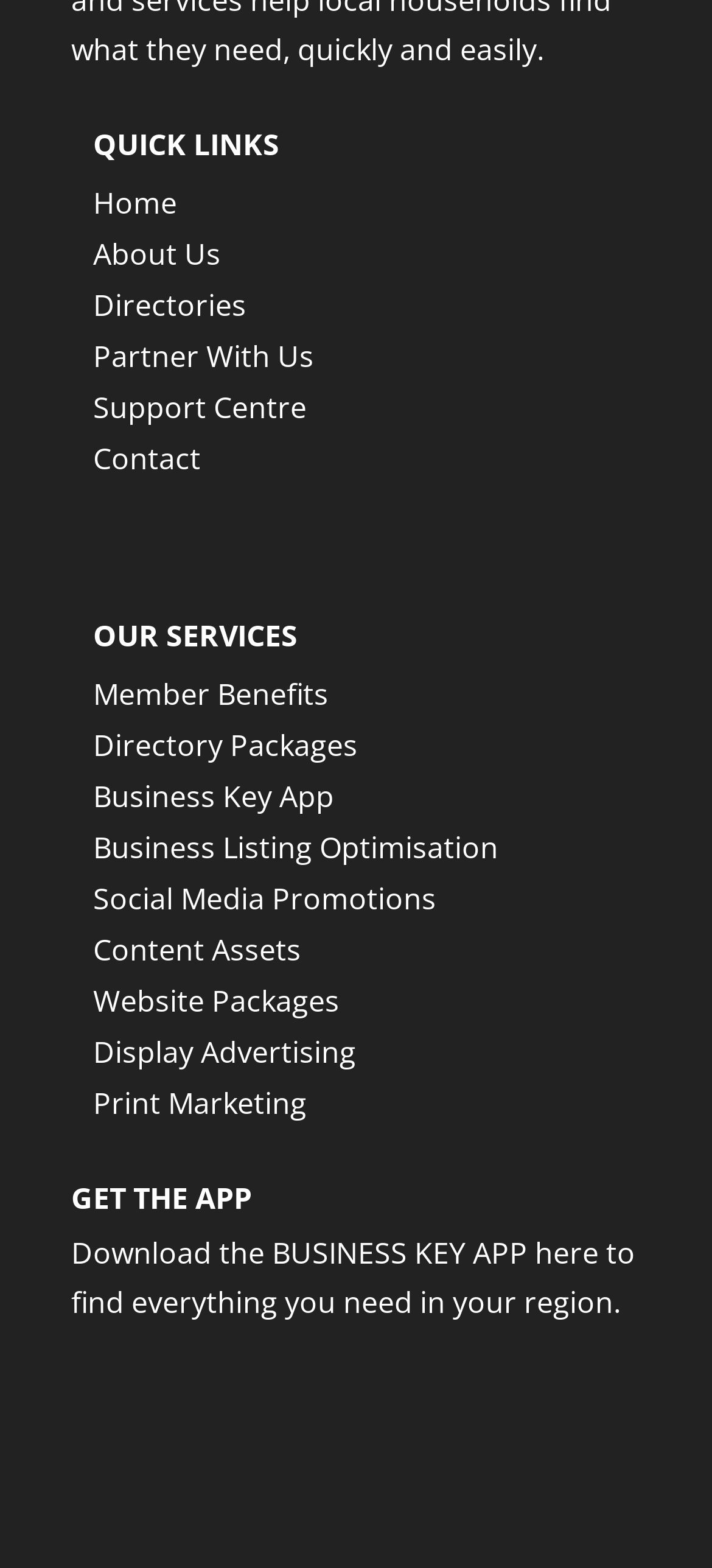Show the bounding box coordinates for the element that needs to be clicked to execute the following instruction: "contact us". Provide the coordinates in the form of four float numbers between 0 and 1, i.e., [left, top, right, bottom].

[0.131, 0.279, 0.282, 0.305]